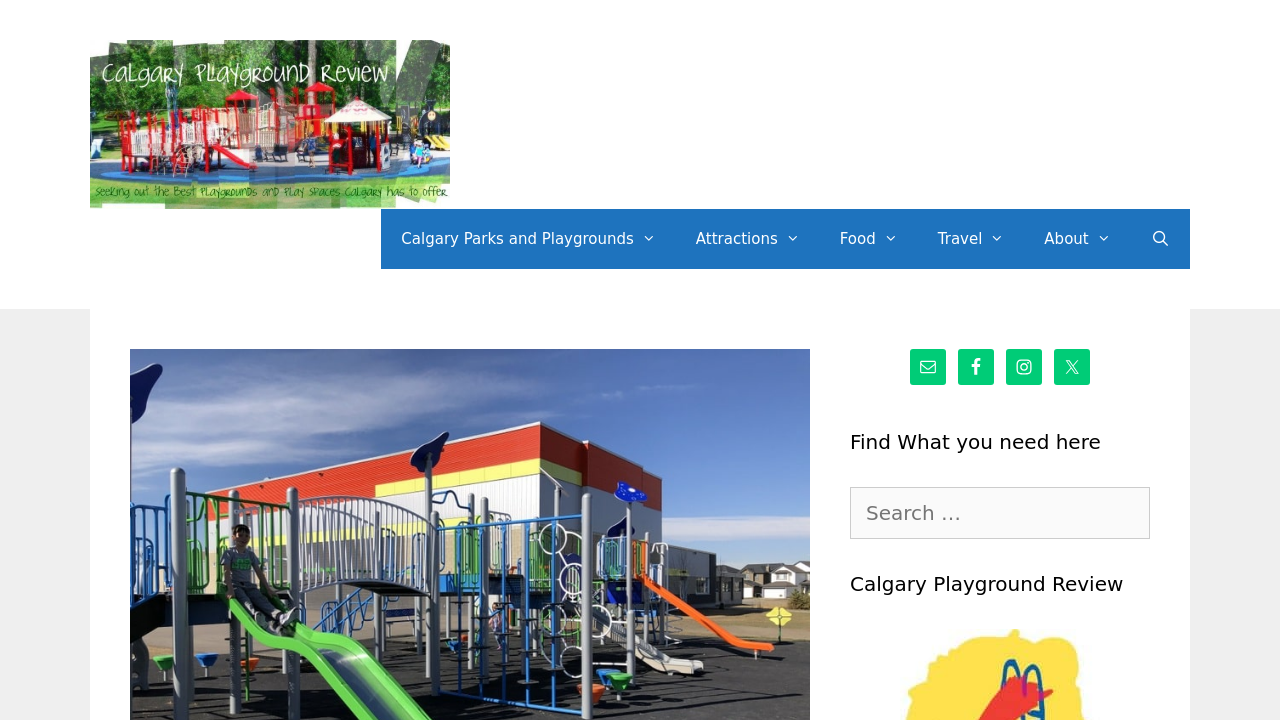How many social media links are available?
Using the image, answer in one word or phrase.

4